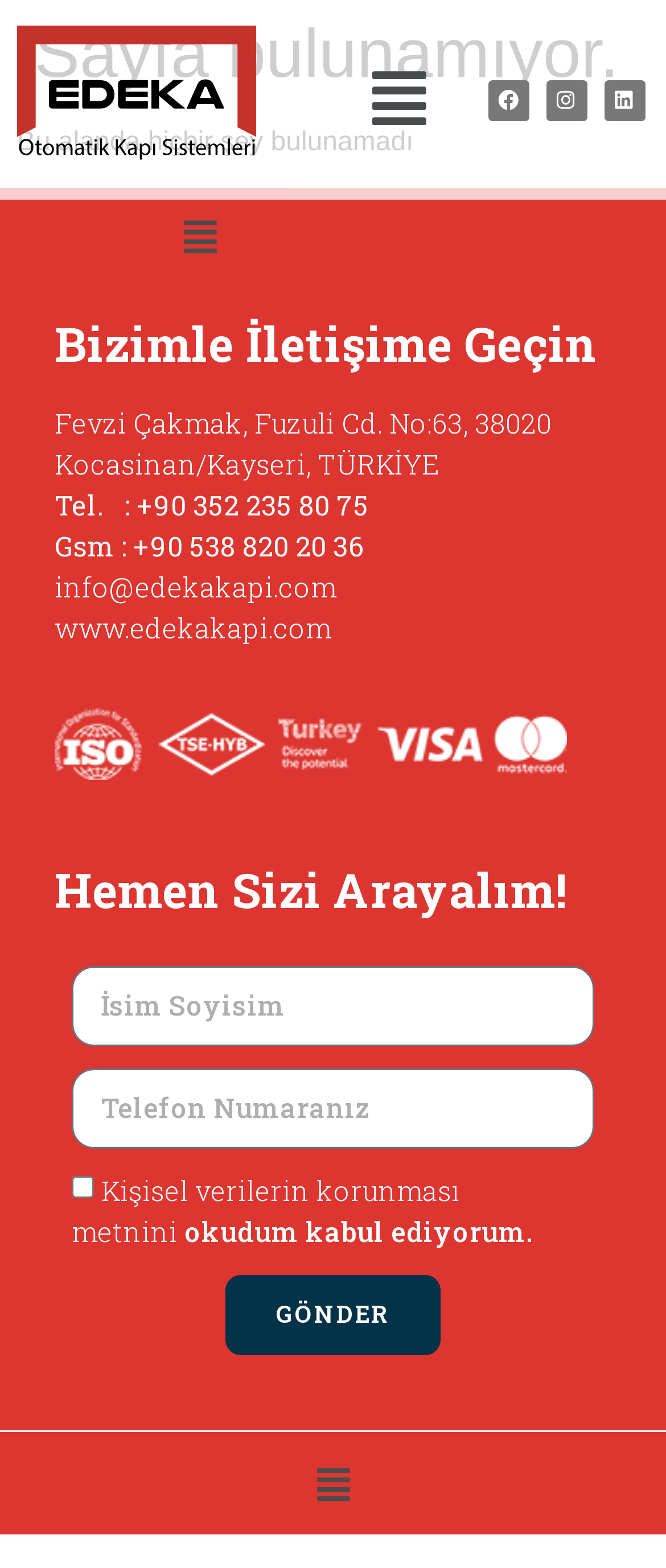Based on the image, please respond to the question with as much detail as possible:
What is the purpose of the button 'GÖNDER'?

The button 'GÖNDER' is located at the bottom of the webpage, and it is likely used to send a message or submit a form, as it is placed below a series of text boxes and a checkbox.